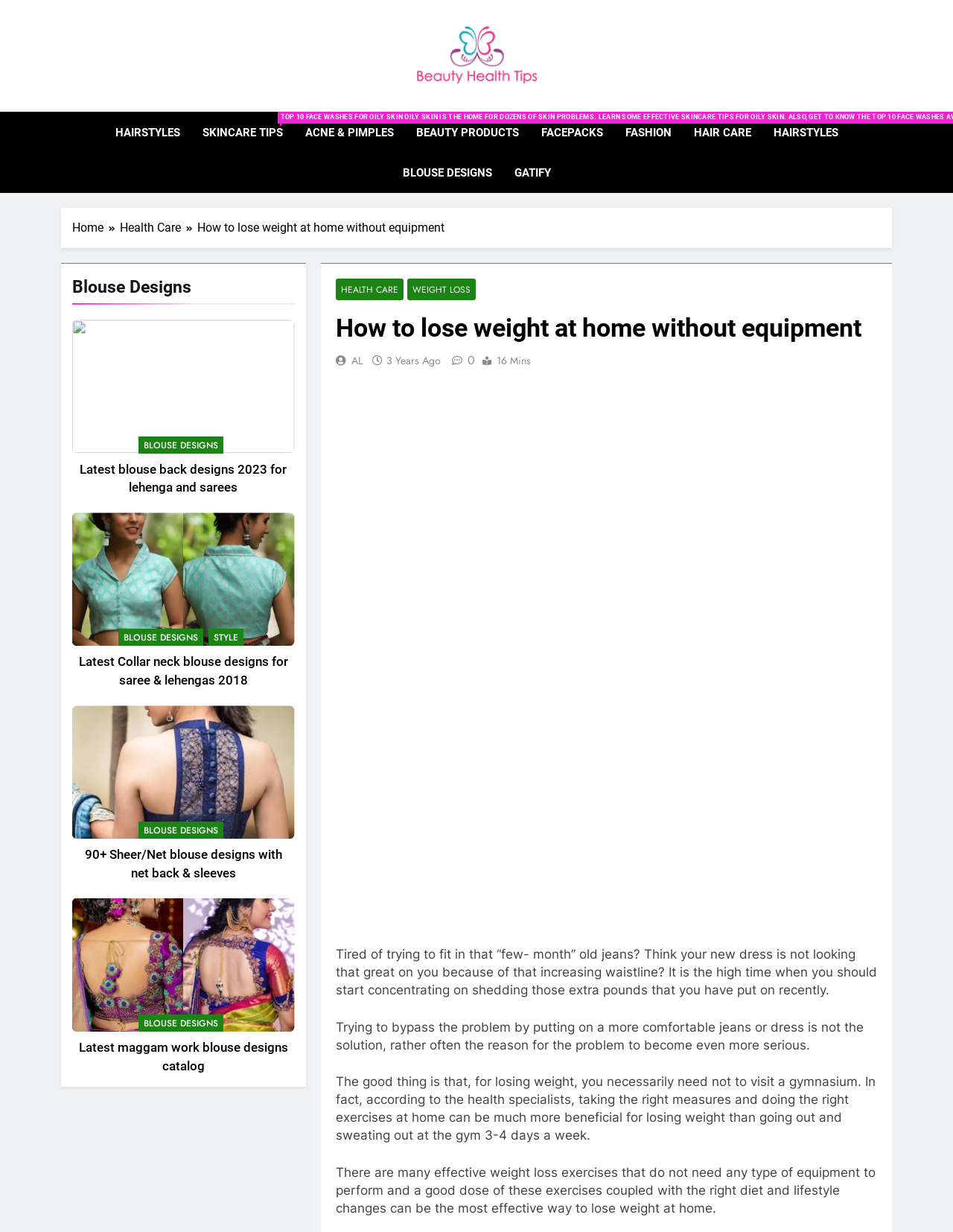Using the elements shown in the image, answer the question comprehensively: What is the problem with trying to bypass weight gain by wearing comfortable clothes?

The webpage states that trying to bypass the problem of weight gain by wearing more comfortable jeans or dresses is not the solution, and can often make the problem even more serious.